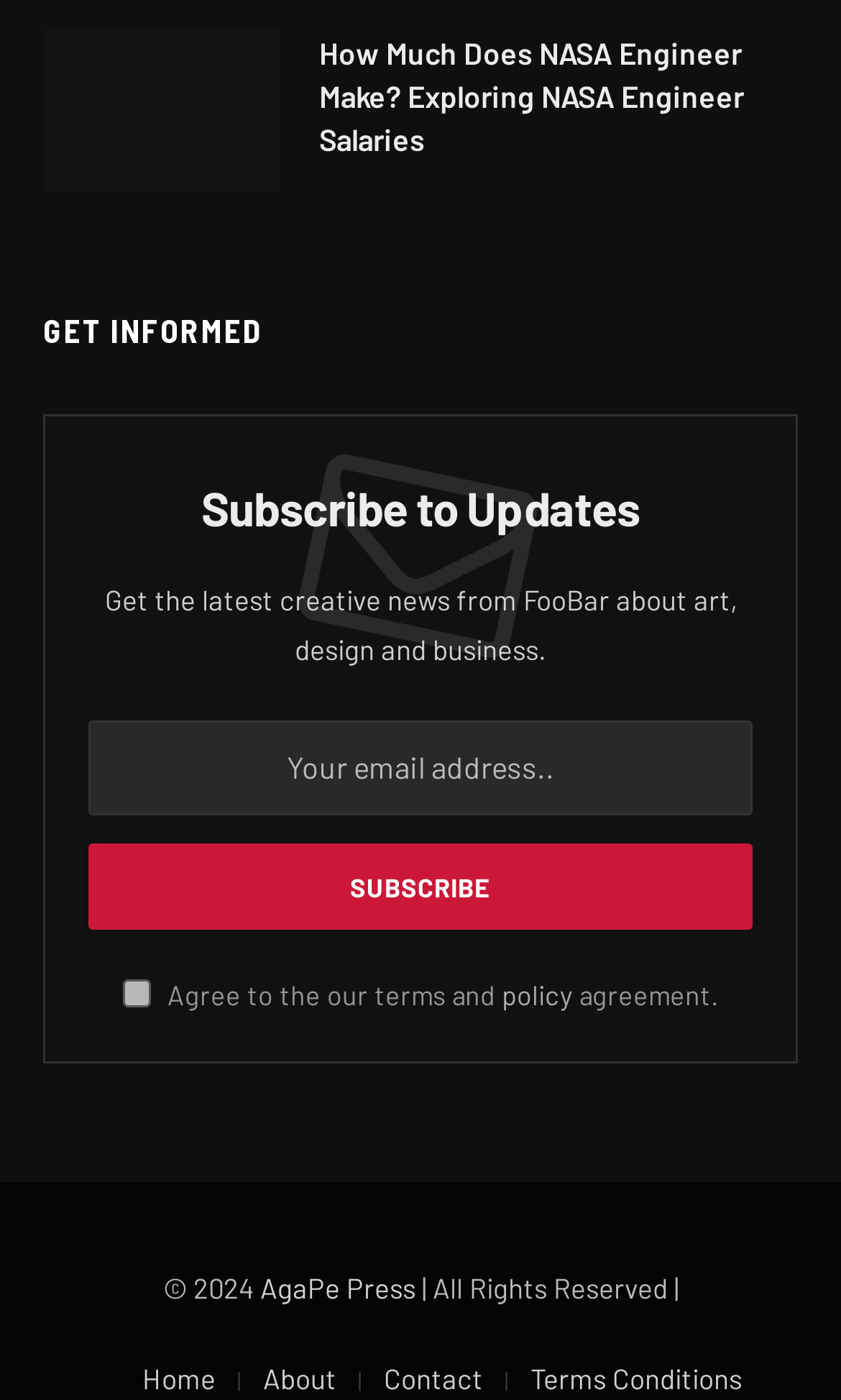Find the bounding box coordinates for the area you need to click to carry out the instruction: "Visit AgaPe Press website". The coordinates should be four float numbers between 0 and 1, indicated as [left, top, right, bottom].

[0.309, 0.908, 0.494, 0.933]